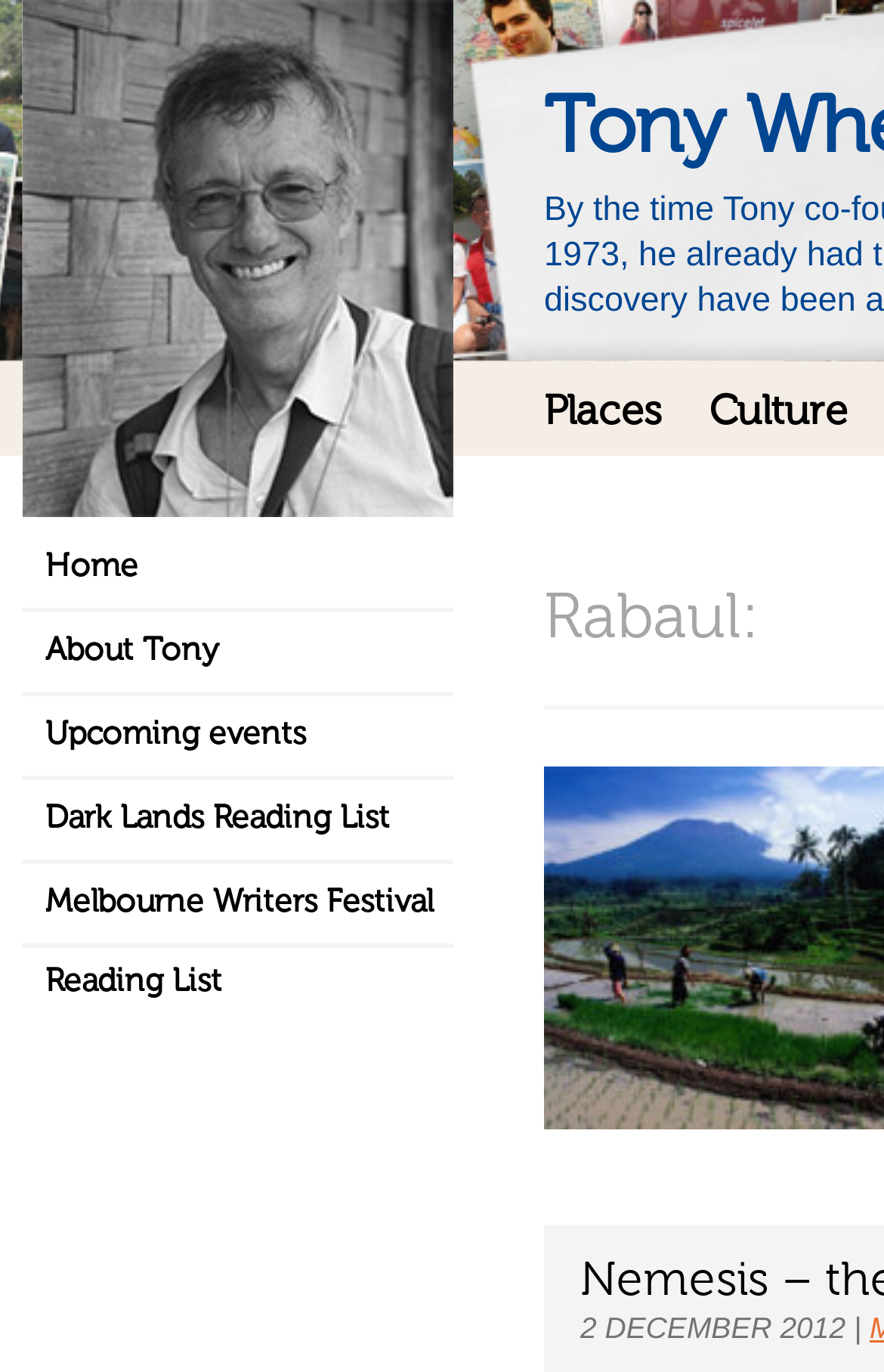Kindly determine the bounding box coordinates for the clickable area to achieve the given instruction: "view places".

[0.615, 0.286, 0.749, 0.329]